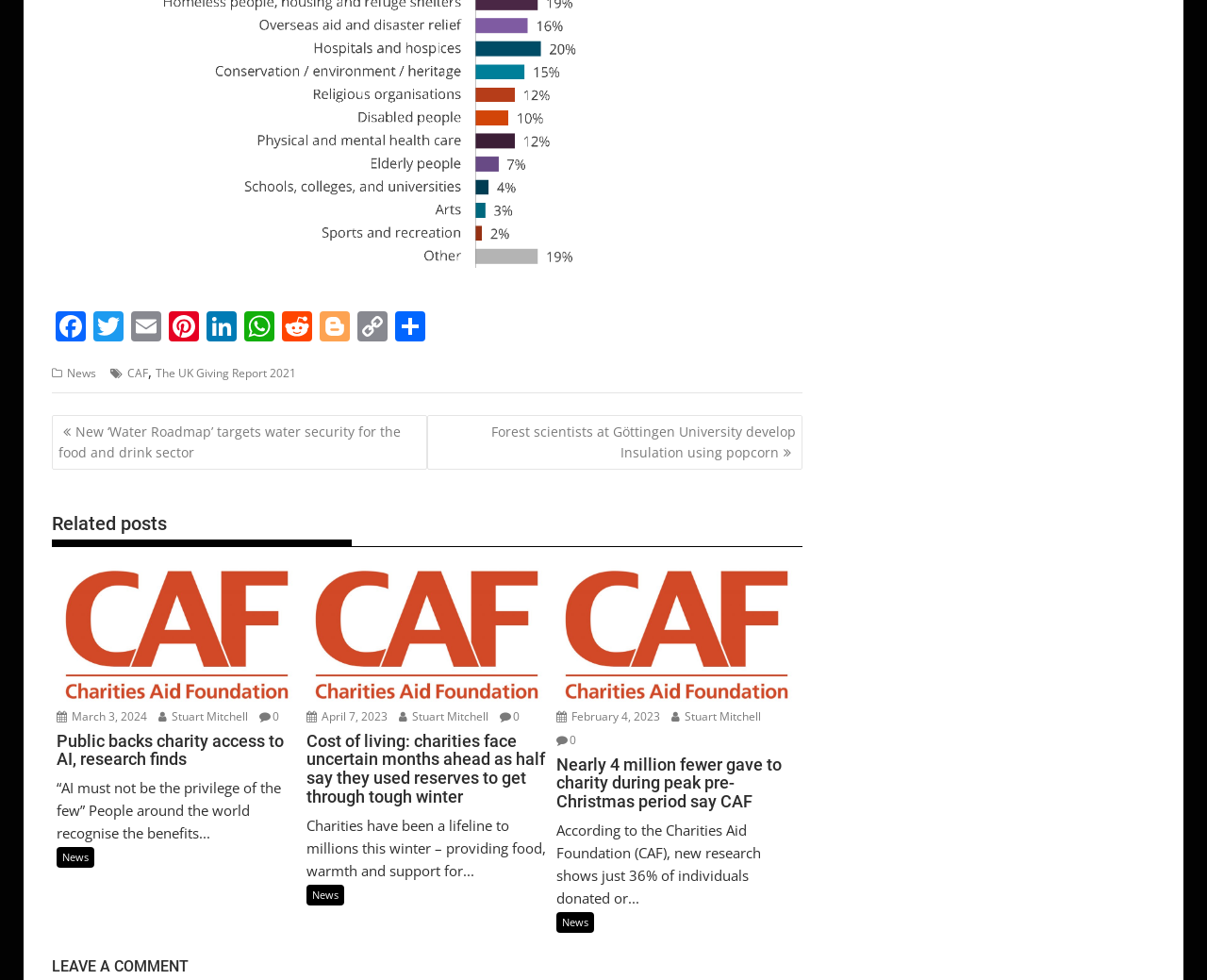Determine the bounding box coordinates of the target area to click to execute the following instruction: "click the link to Jku Linz."

None